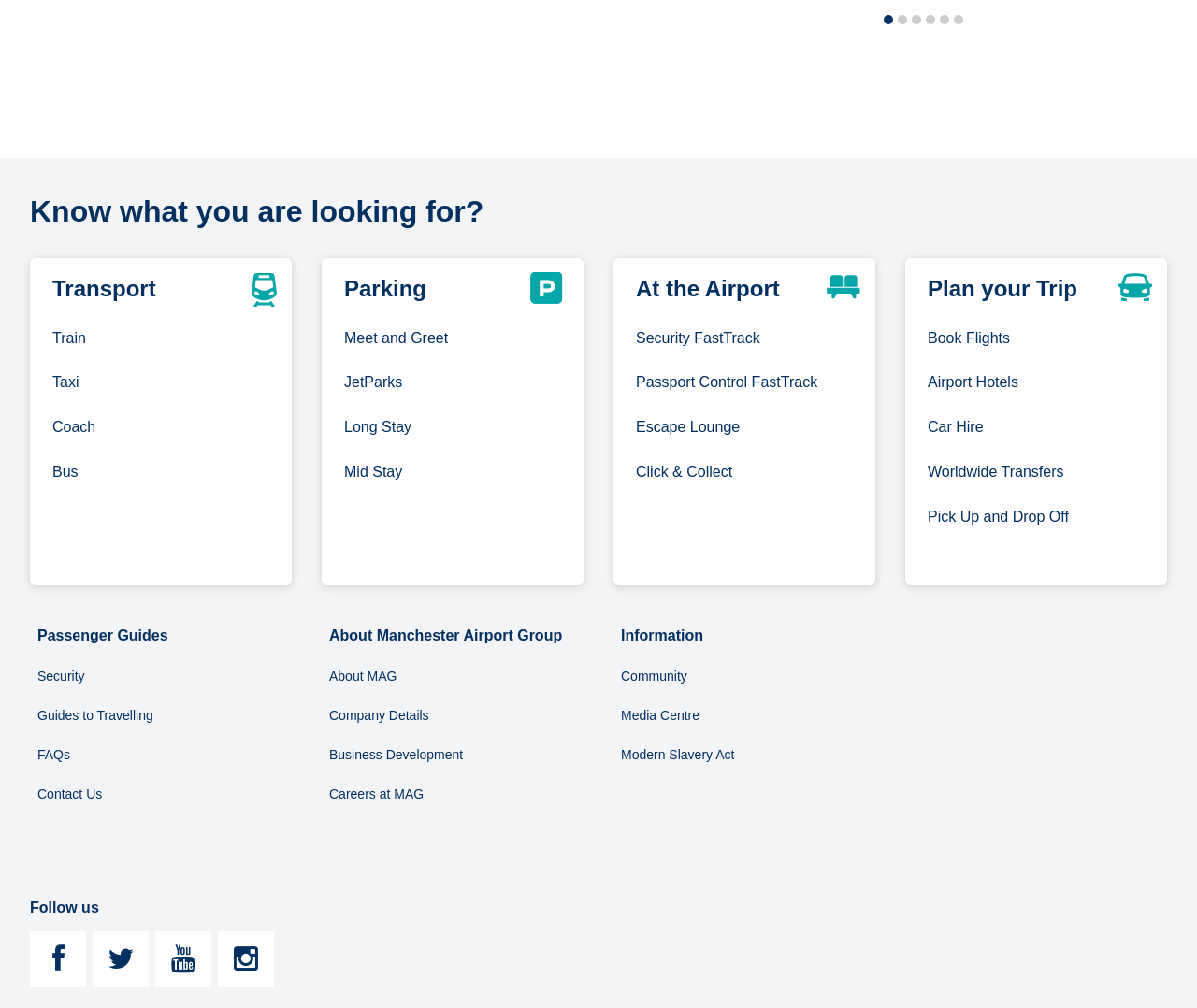Based on the image, please respond to the question with as much detail as possible:
What social media platforms can I follow Manchester Airport on?

At the bottom of the webpage, I can see a 'Follow us' heading with four links: a Facebook icon, a Twitter icon, a YouTube icon, and an Instagram icon. These suggest that I can follow Manchester Airport on these four social media platforms.